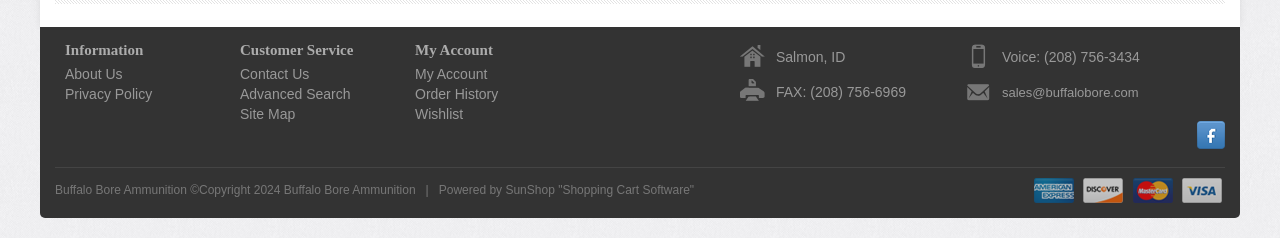Identify the bounding box of the UI component described as: "Shopping Cart Software".

[0.439, 0.769, 0.539, 0.828]